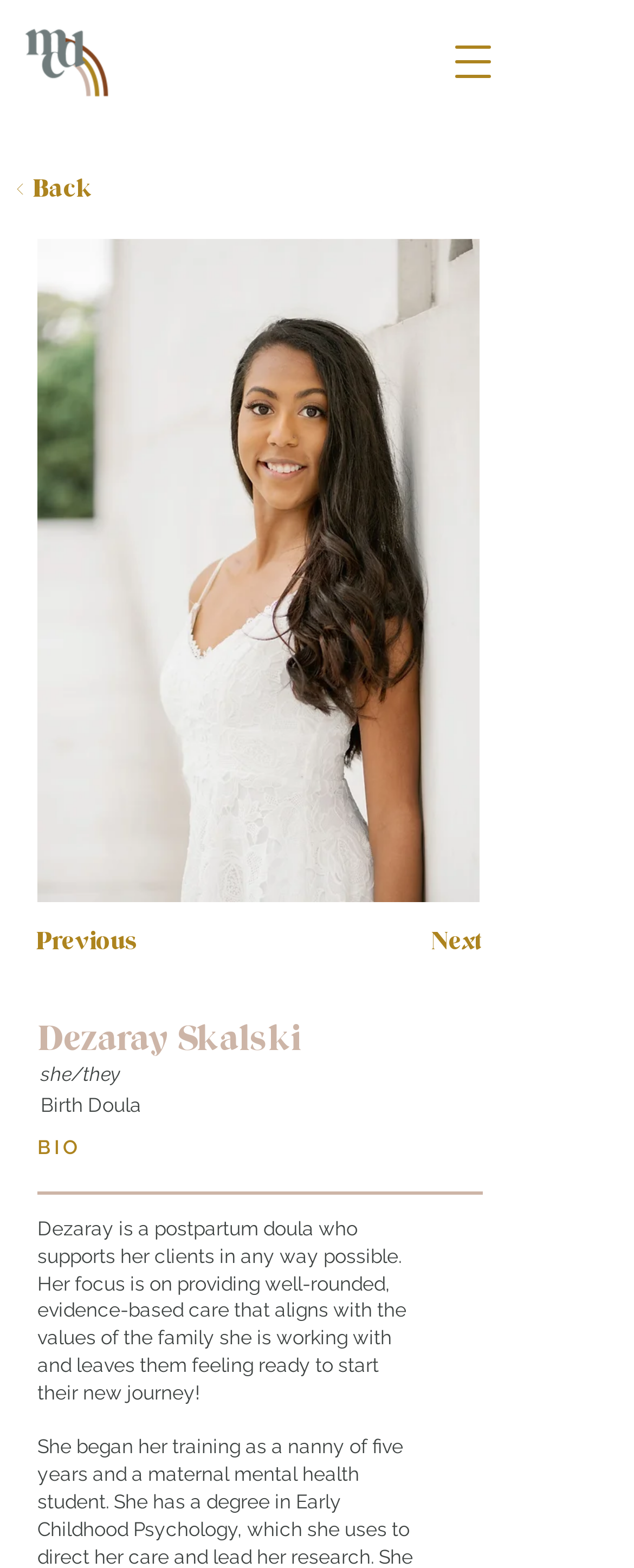Using the given description, provide the bounding box coordinates formatted as (top-left x, top-left y, bottom-right x, bottom-right y), with all values being floating point numbers between 0 and 1. Description: aria-label="Open navigation menu"

[0.682, 0.0, 0.81, 0.079]